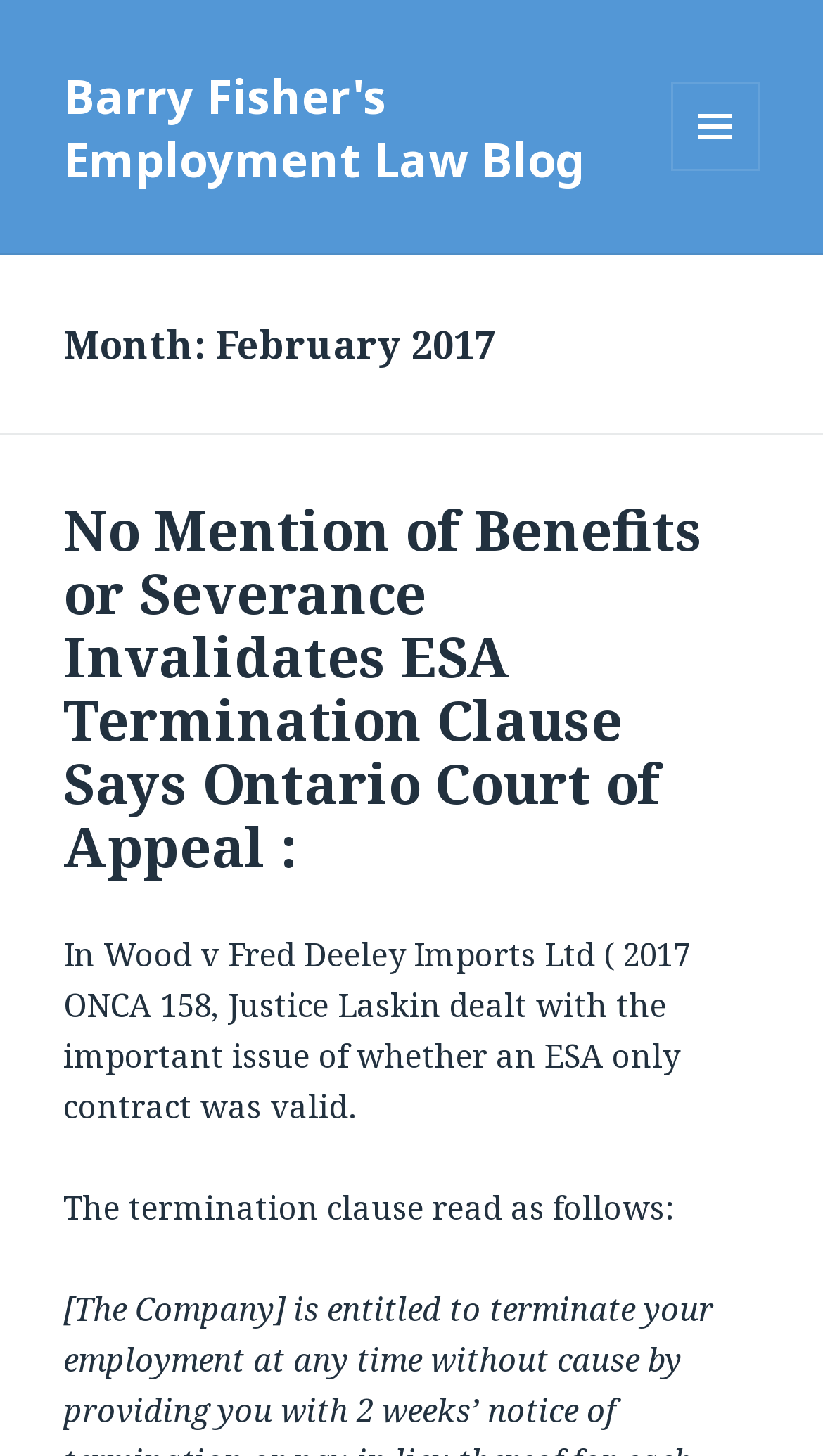Please determine and provide the text content of the webpage's heading.

Month: February 2017